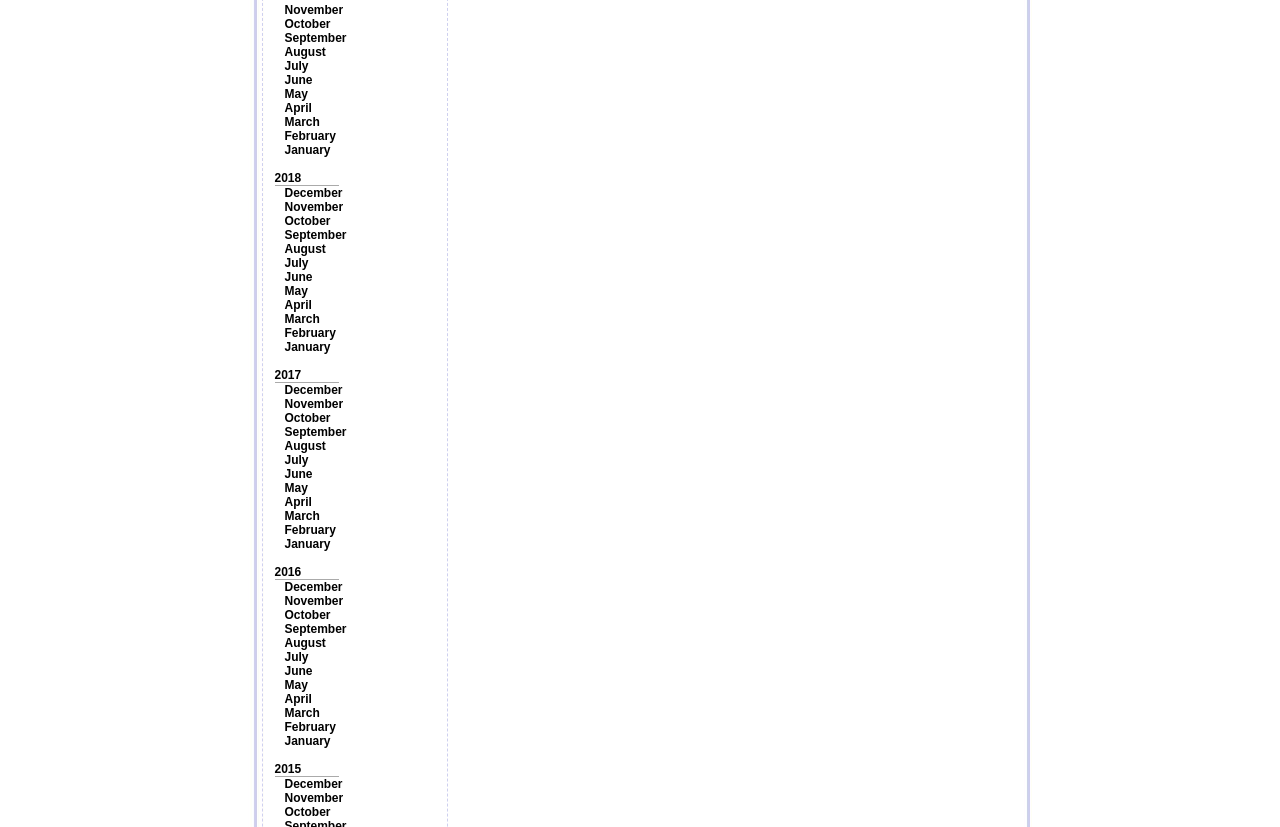Determine the bounding box coordinates for the area you should click to complete the following instruction: "Go to 2017".

[0.214, 0.445, 0.235, 0.462]